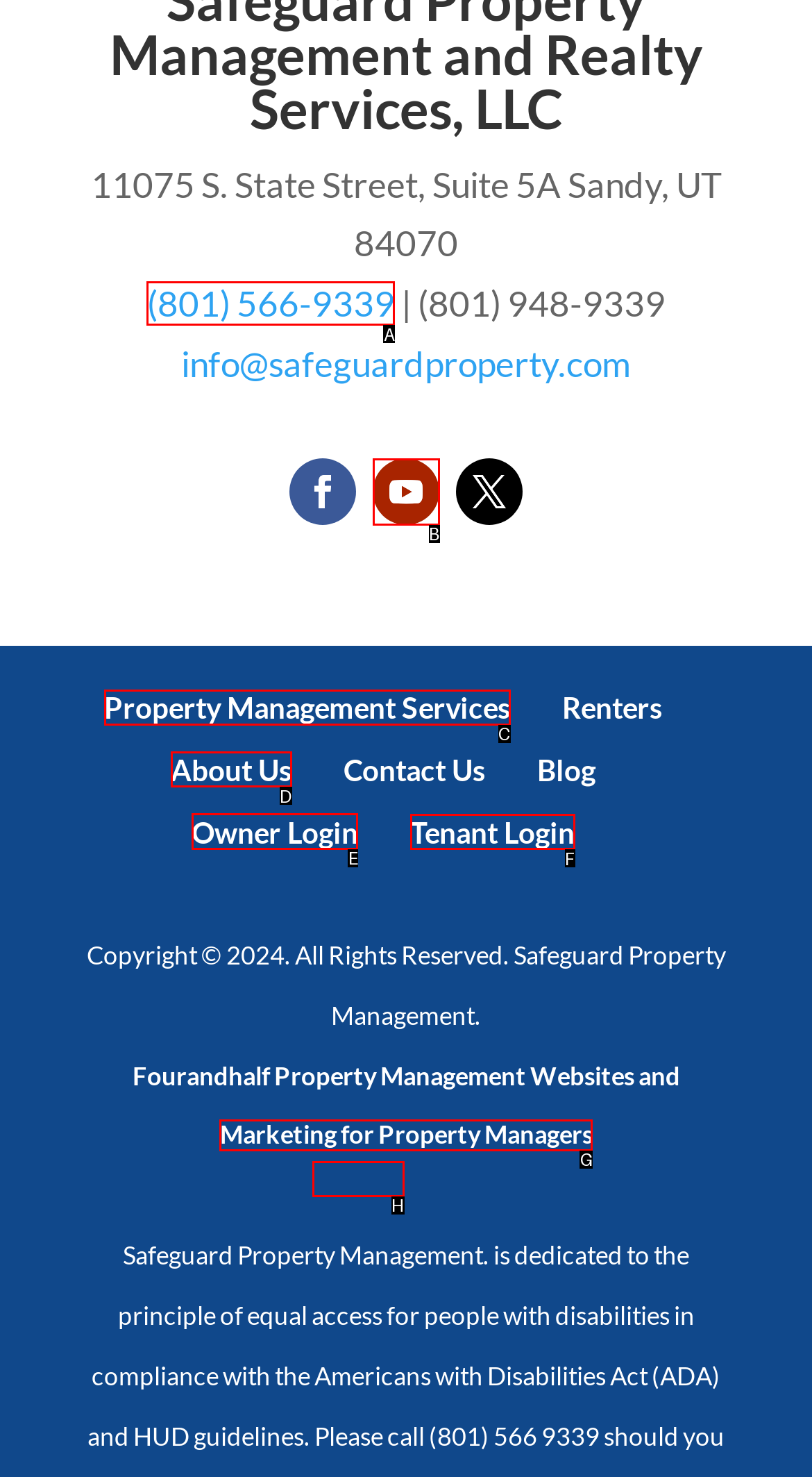Identify the correct lettered option to click in order to perform this task: Login as an owner. Respond with the letter.

E